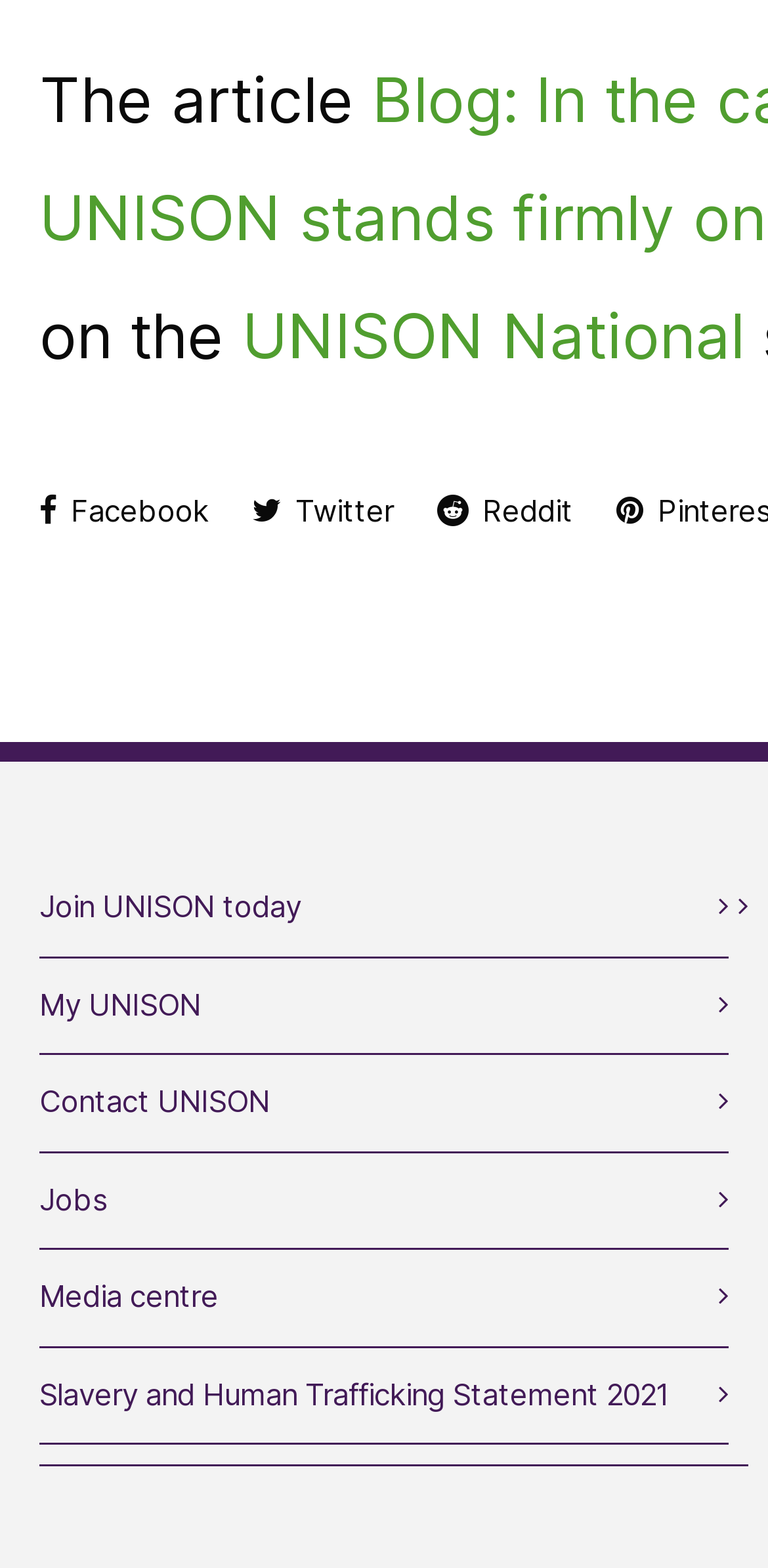Locate the bounding box of the UI element based on this description: "Media centre". Provide four float numbers between 0 and 1 as [left, top, right, bottom].

[0.051, 0.81, 0.923, 0.845]